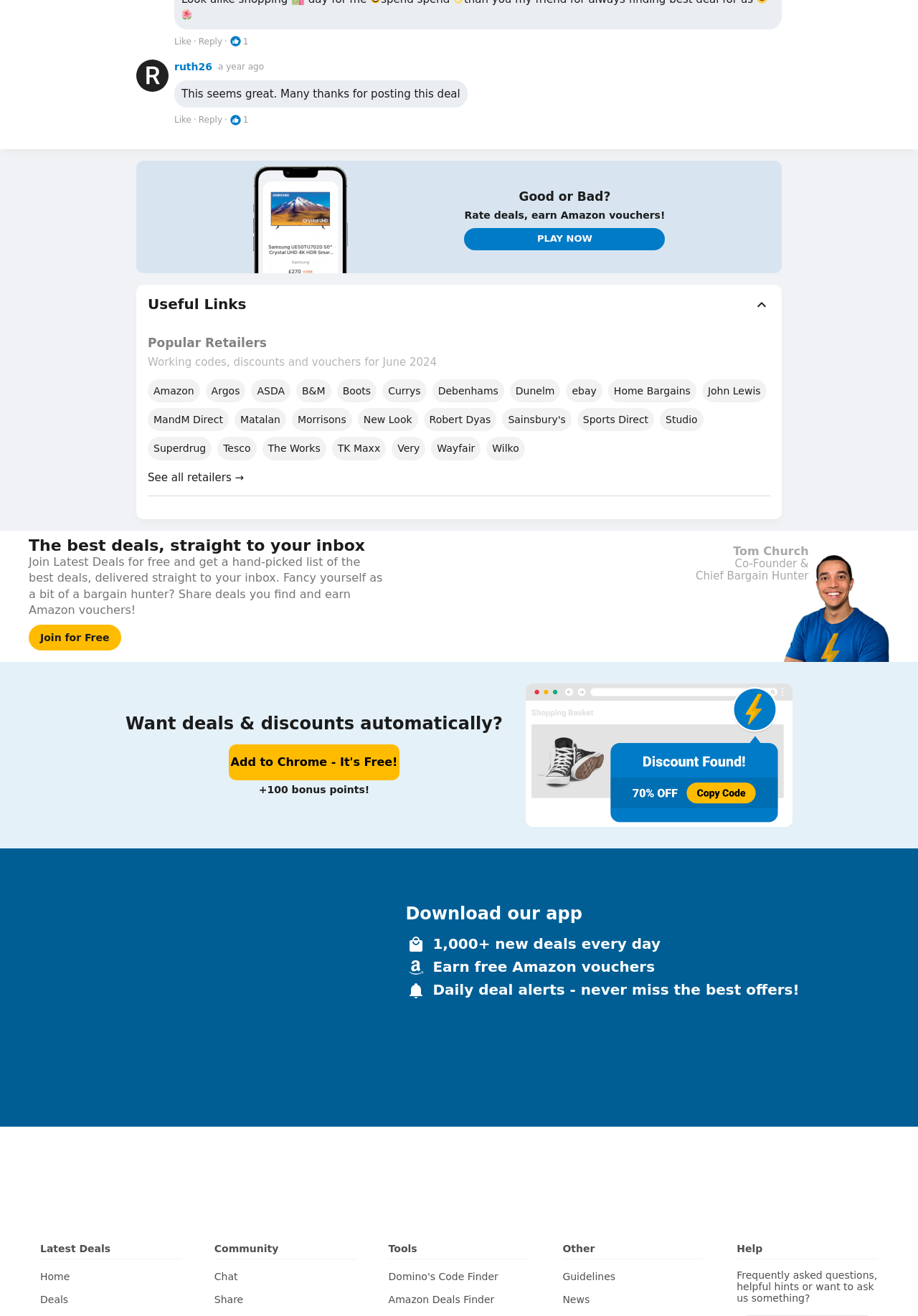Locate the bounding box coordinates of the area you need to click to fulfill this instruction: 'Click on the 'Rate Posts Good or Bad?' link'. The coordinates must be in the form of four float numbers ranging from 0 to 1: [left, top, right, bottom].

[0.148, 0.122, 0.852, 0.208]